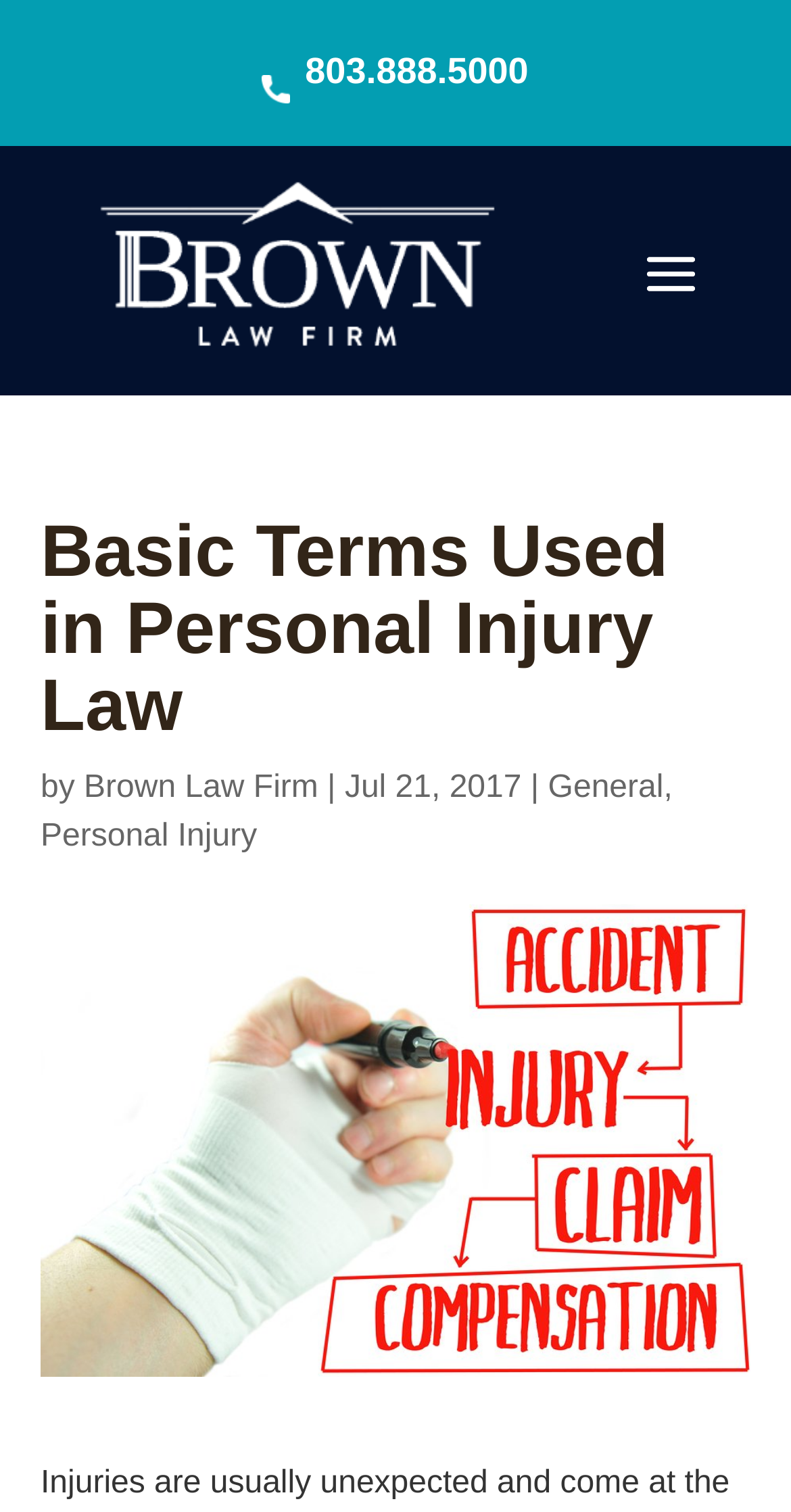Is there a search box on the webpage?
Please provide a single word or phrase answer based on the image.

Yes